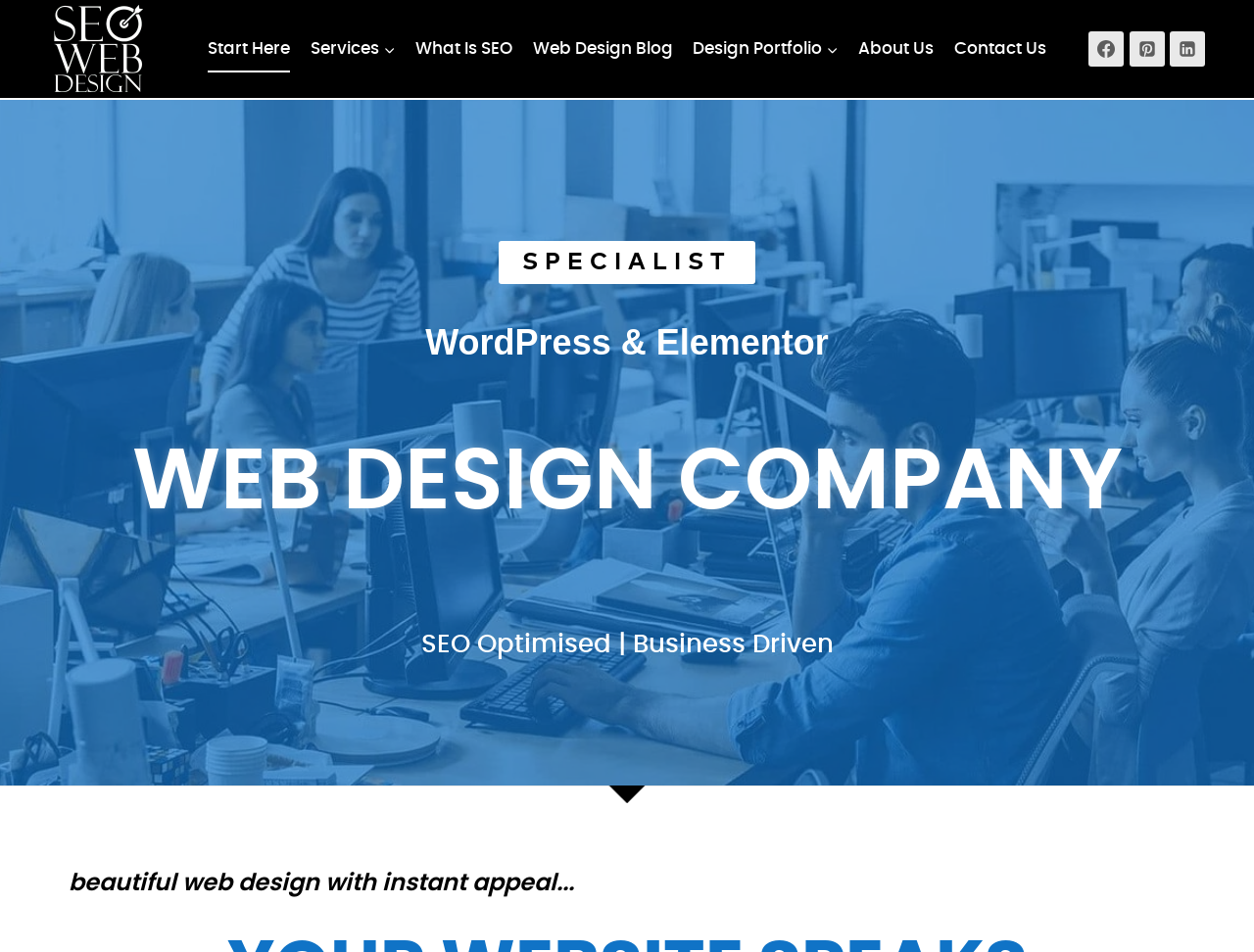How many social media links are present?
Refer to the image and give a detailed answer to the question.

There are three social media links present on the webpage, namely Facebook, Pinterest, and Linkedin, each with its corresponding image.